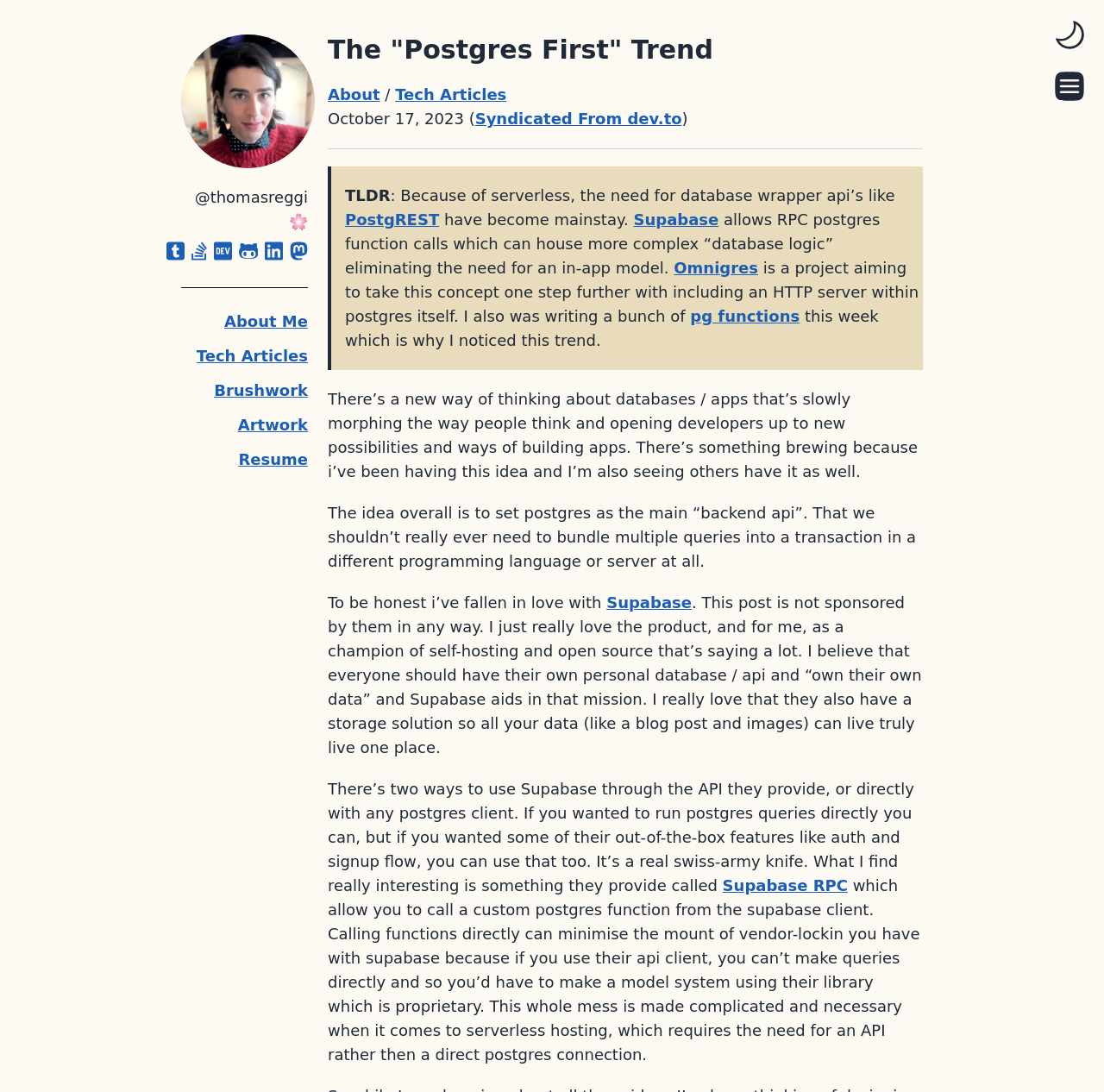Specify the bounding box coordinates of the area to click in order to execute this command: 'Toggle dark mode'. The coordinates should consist of four float numbers ranging from 0 to 1, and should be formatted as [left, top, right, bottom].

[0.953, 0.016, 0.984, 0.047]